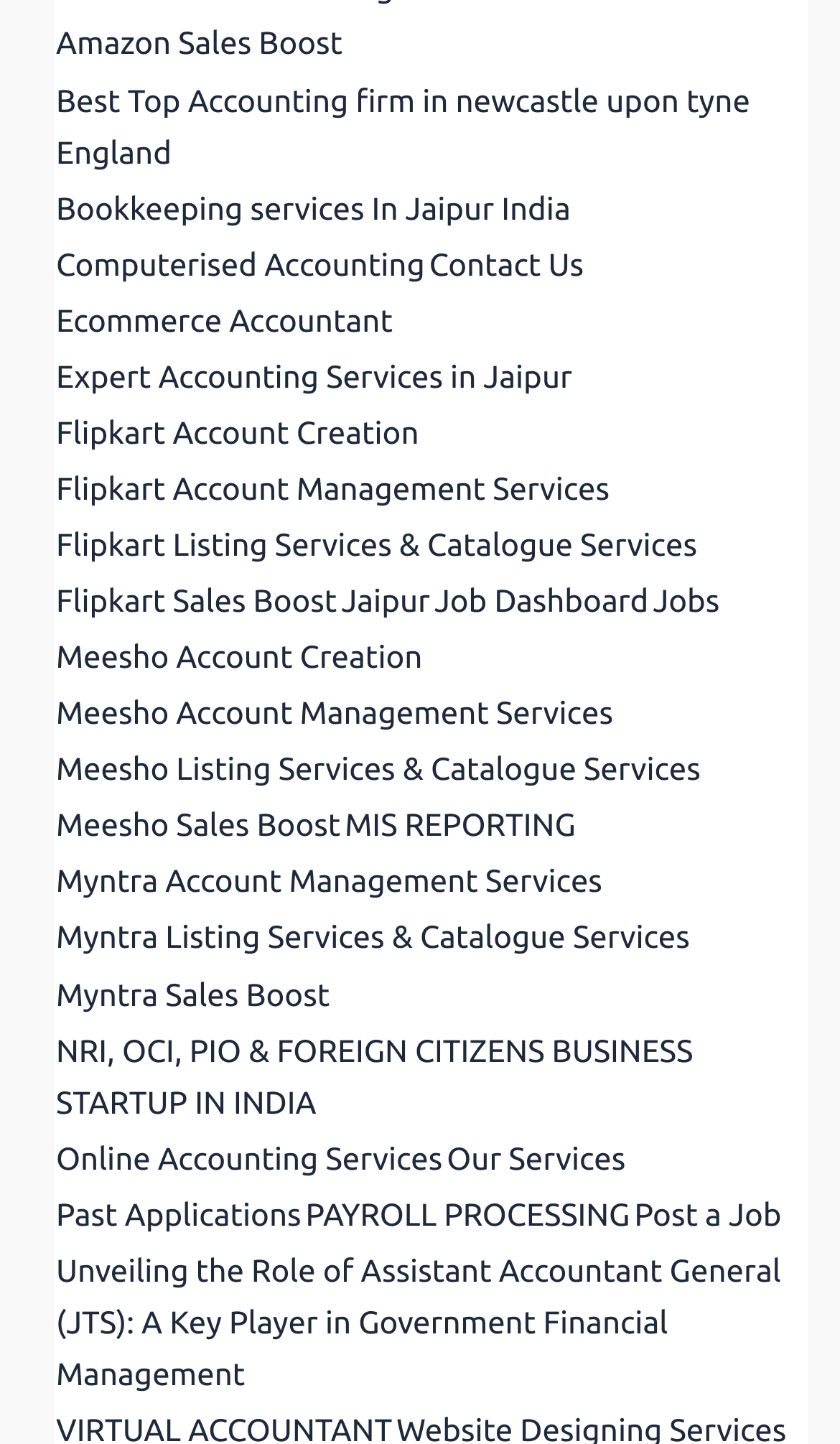Locate the bounding box coordinates of the area where you should click to accomplish the instruction: "Check 'Job Dashboard'".

[0.514, 0.397, 0.775, 0.436]